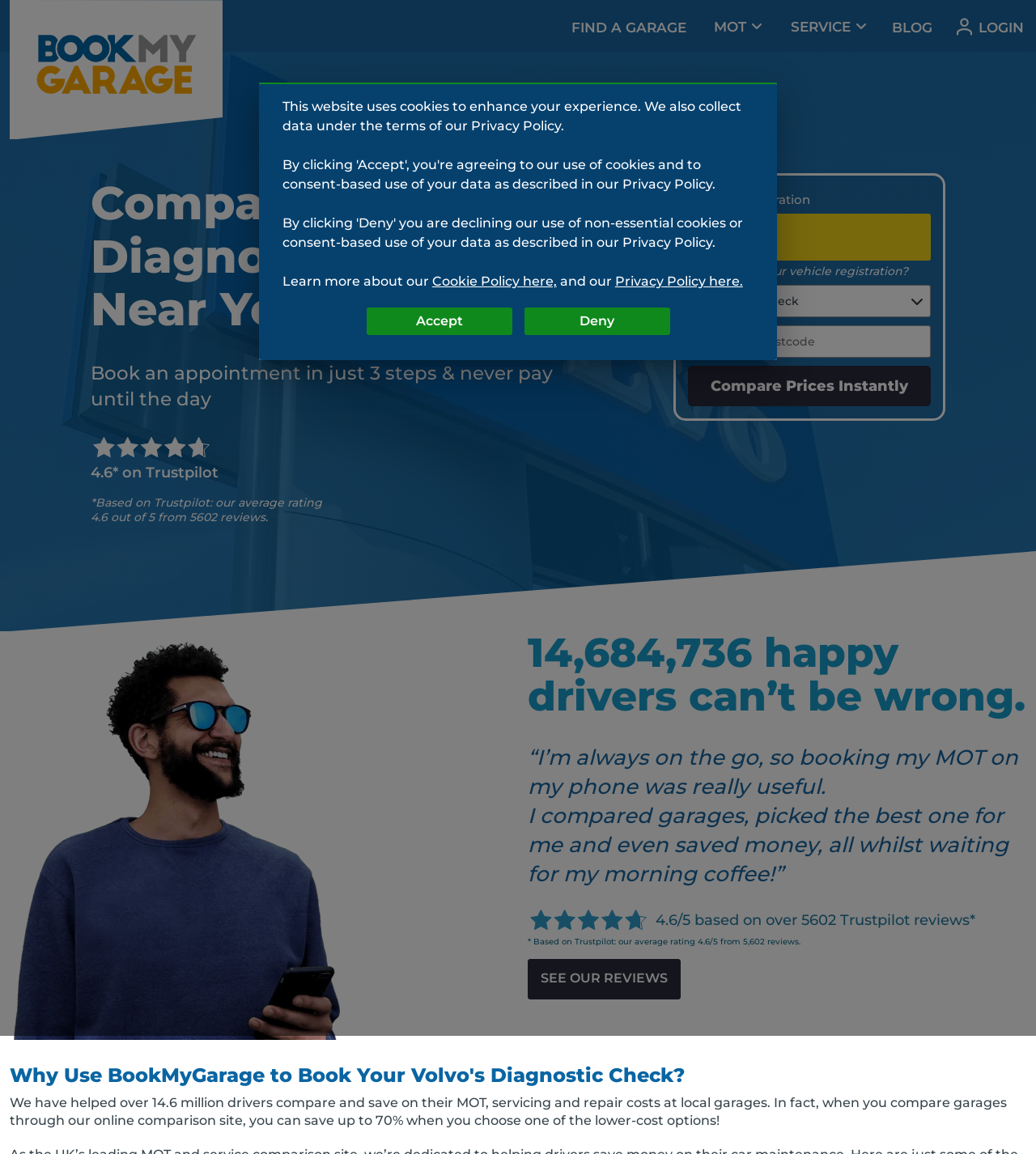What information is required to compare prices?
From the image, respond with a single word or phrase.

Vehicle registration and postcode